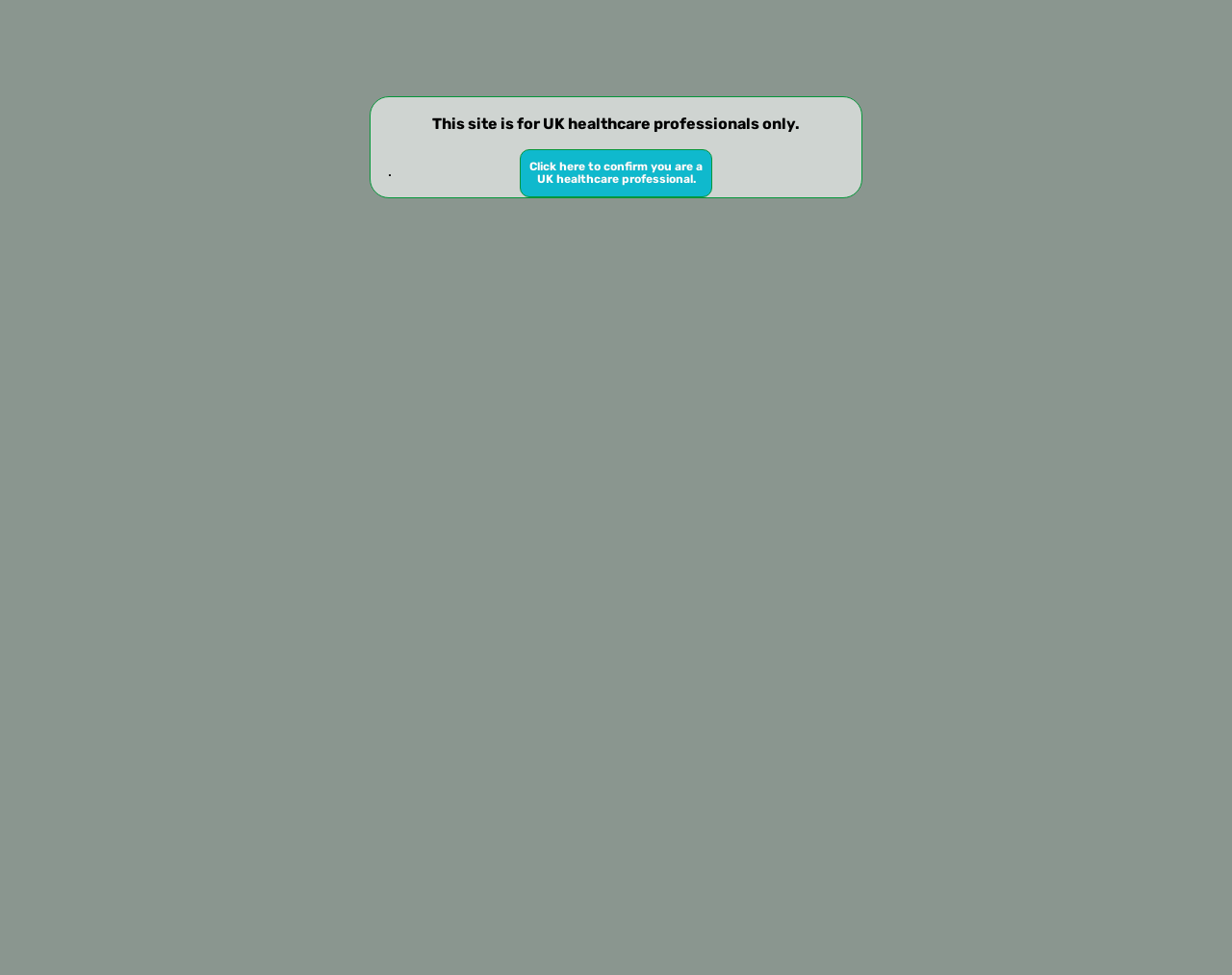Locate the bounding box coordinates of the area where you should click to accomplish the instruction: "Click on Apartments".

None